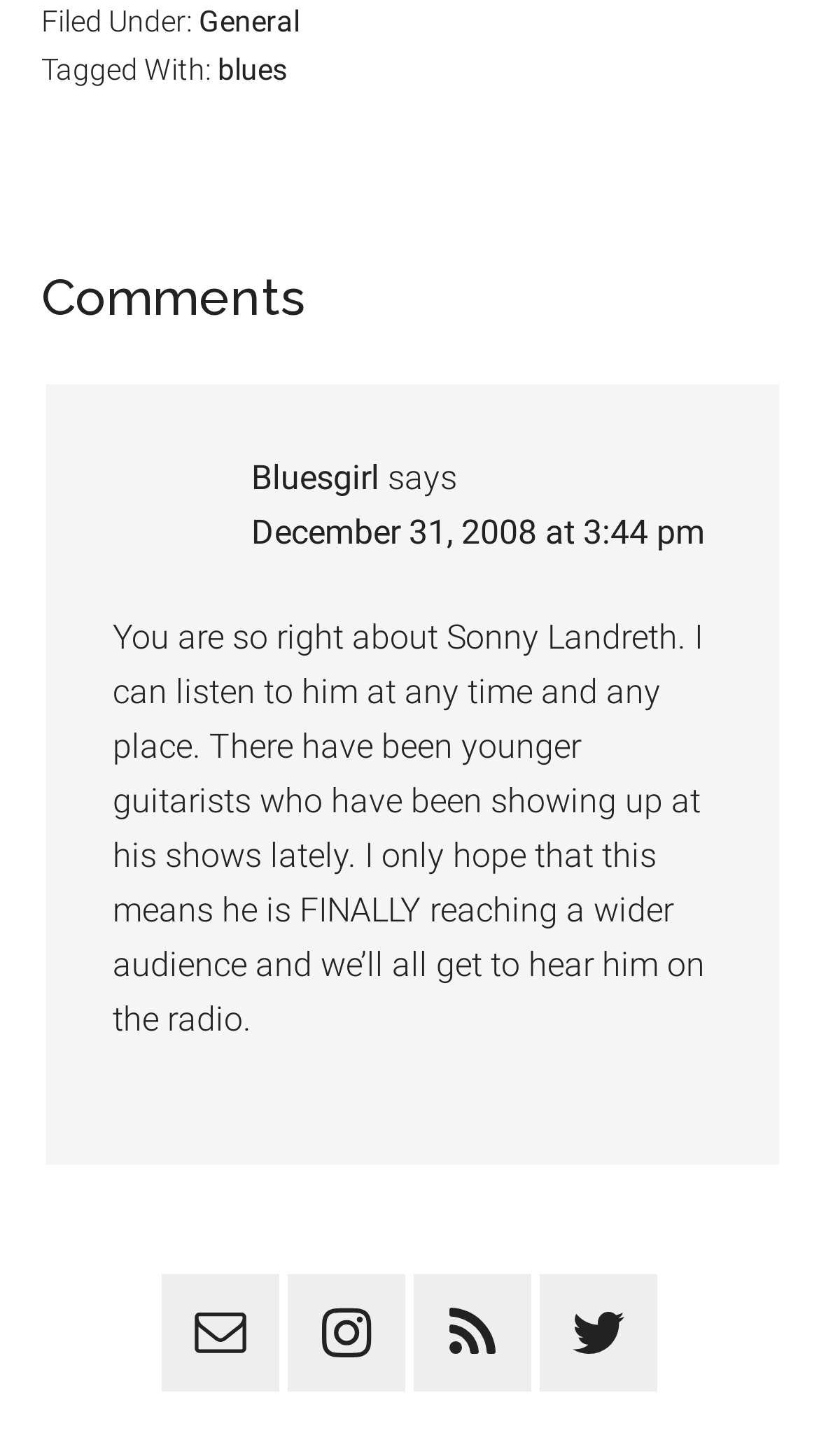Determine the bounding box coordinates for the HTML element mentioned in the following description: "Instagram". The coordinates should be a list of four floats ranging from 0 to 1, represented as [left, top, right, bottom].

[0.351, 0.875, 0.495, 0.956]